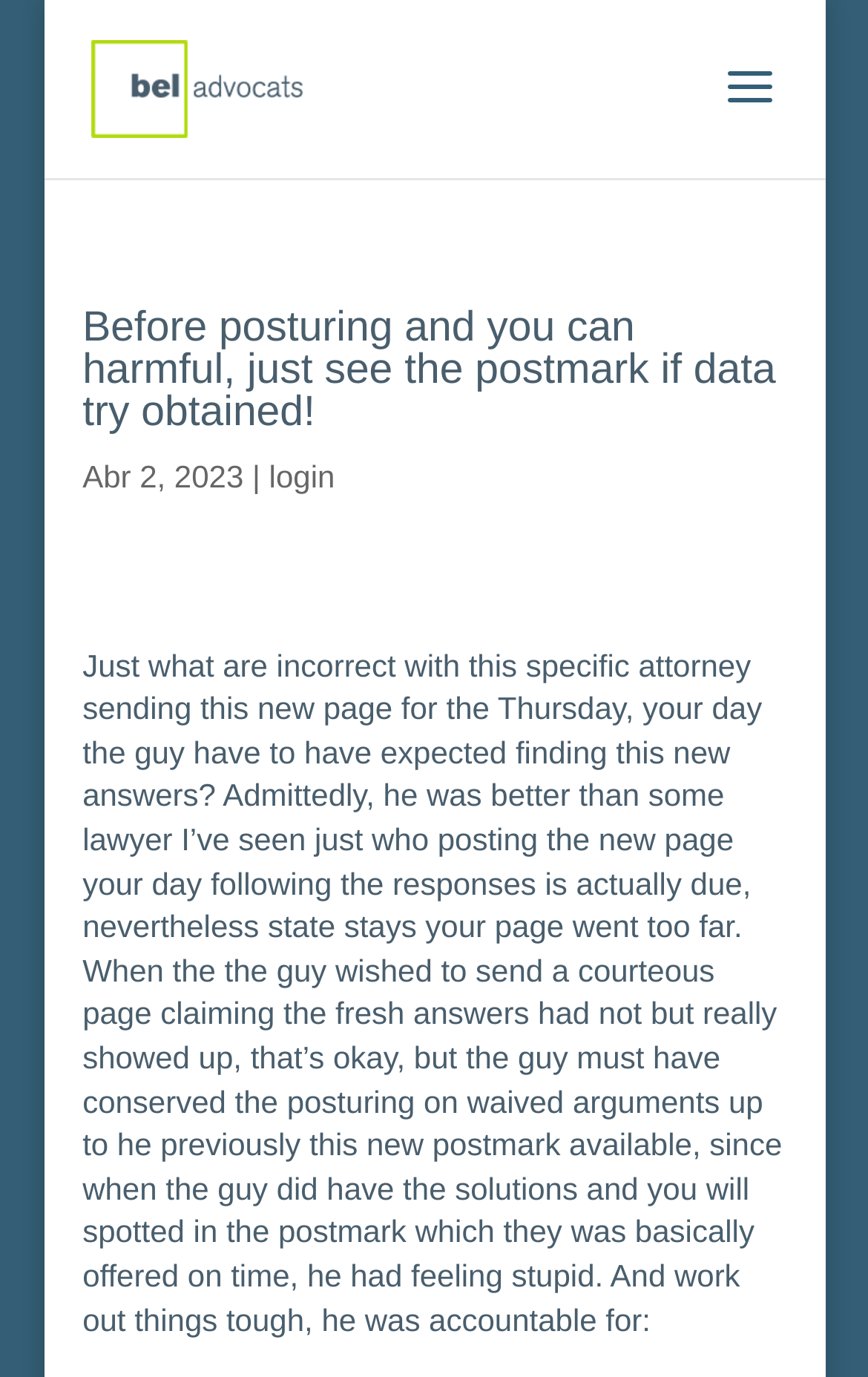What is the topic of the webpage?
Please describe in detail the information shown in the image to answer the question.

I inferred the topic of the webpage by reading the main heading and the paragraph of text. The heading mentions 'posturing' and 'harmful', and the paragraph discusses an attorney's behavior, suggesting that the topic is related to the attorney's actions.